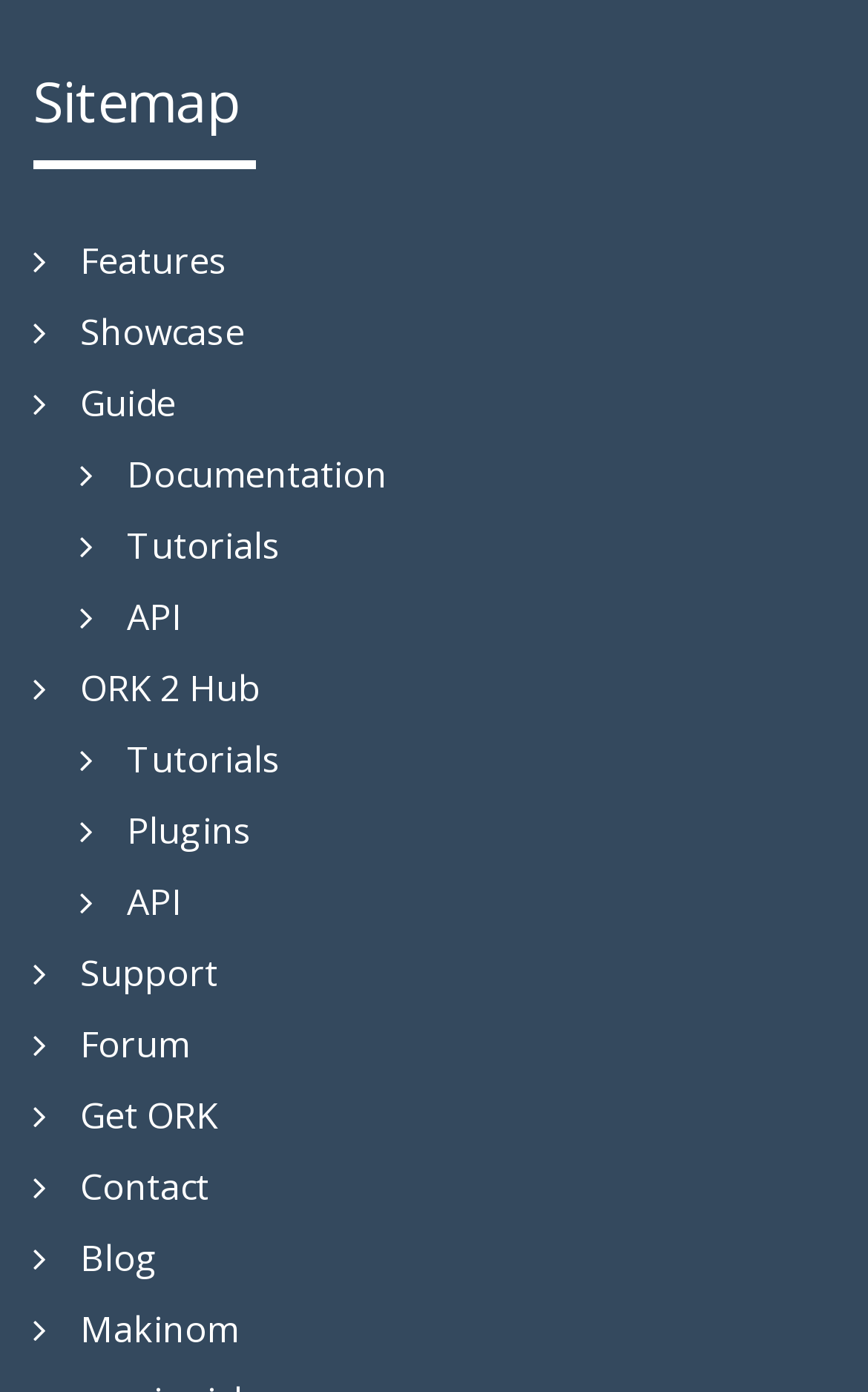Answer the question below in one word or phrase:
What is the last link in the menu?

Makinom